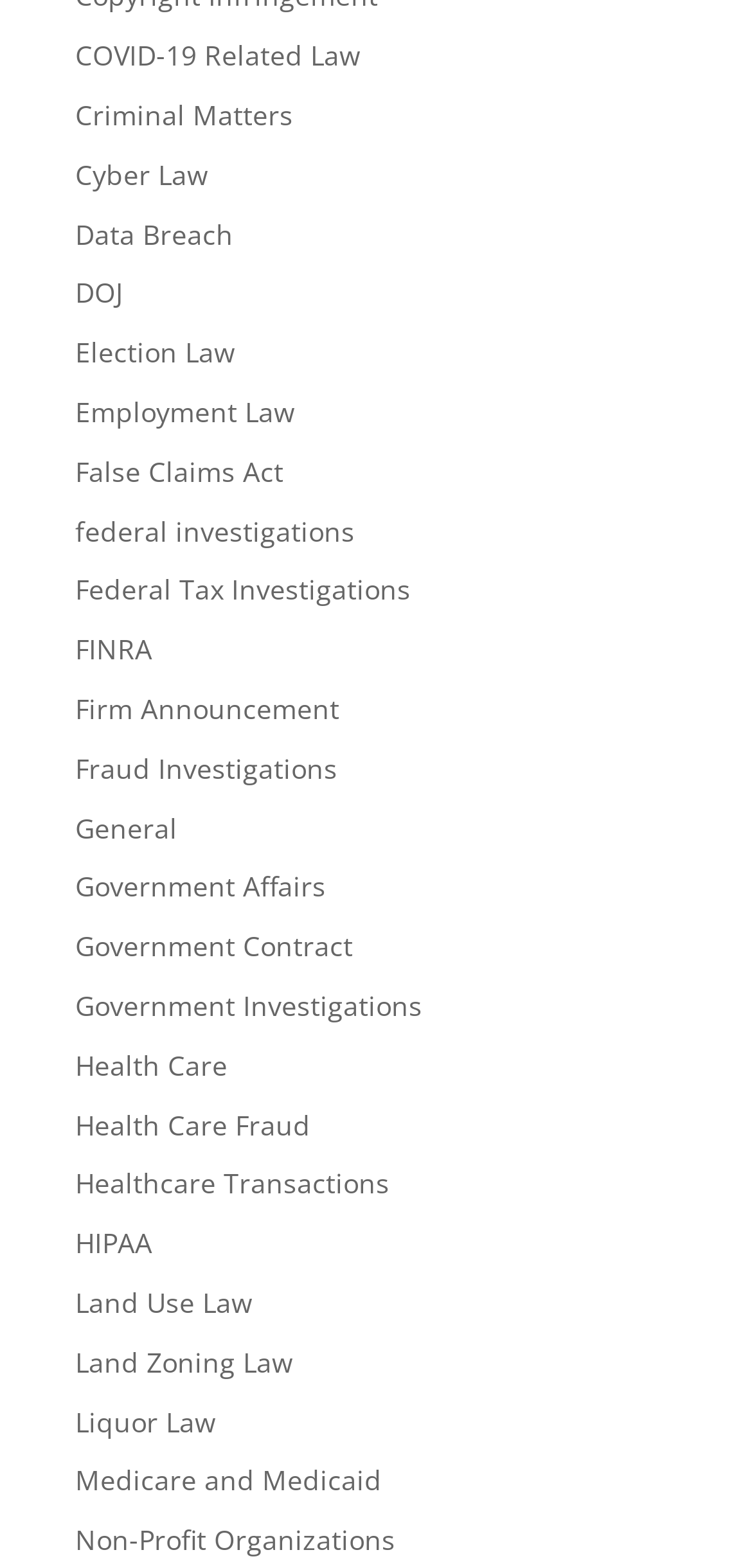Please indicate the bounding box coordinates of the element's region to be clicked to achieve the instruction: "Explore Government Investigations". Provide the coordinates as four float numbers between 0 and 1, i.e., [left, top, right, bottom].

[0.1, 0.629, 0.562, 0.653]